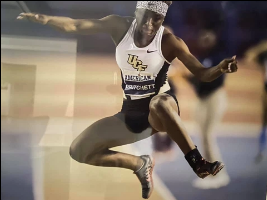Where is the track and field event likely taking place?
Please give a detailed answer to the question using the information shown in the image.

The blurred figures in the stands and the overall atmosphere of the scene suggest that the track and field event is likely taking place in an outdoor arena, possibly during a competitive meet.